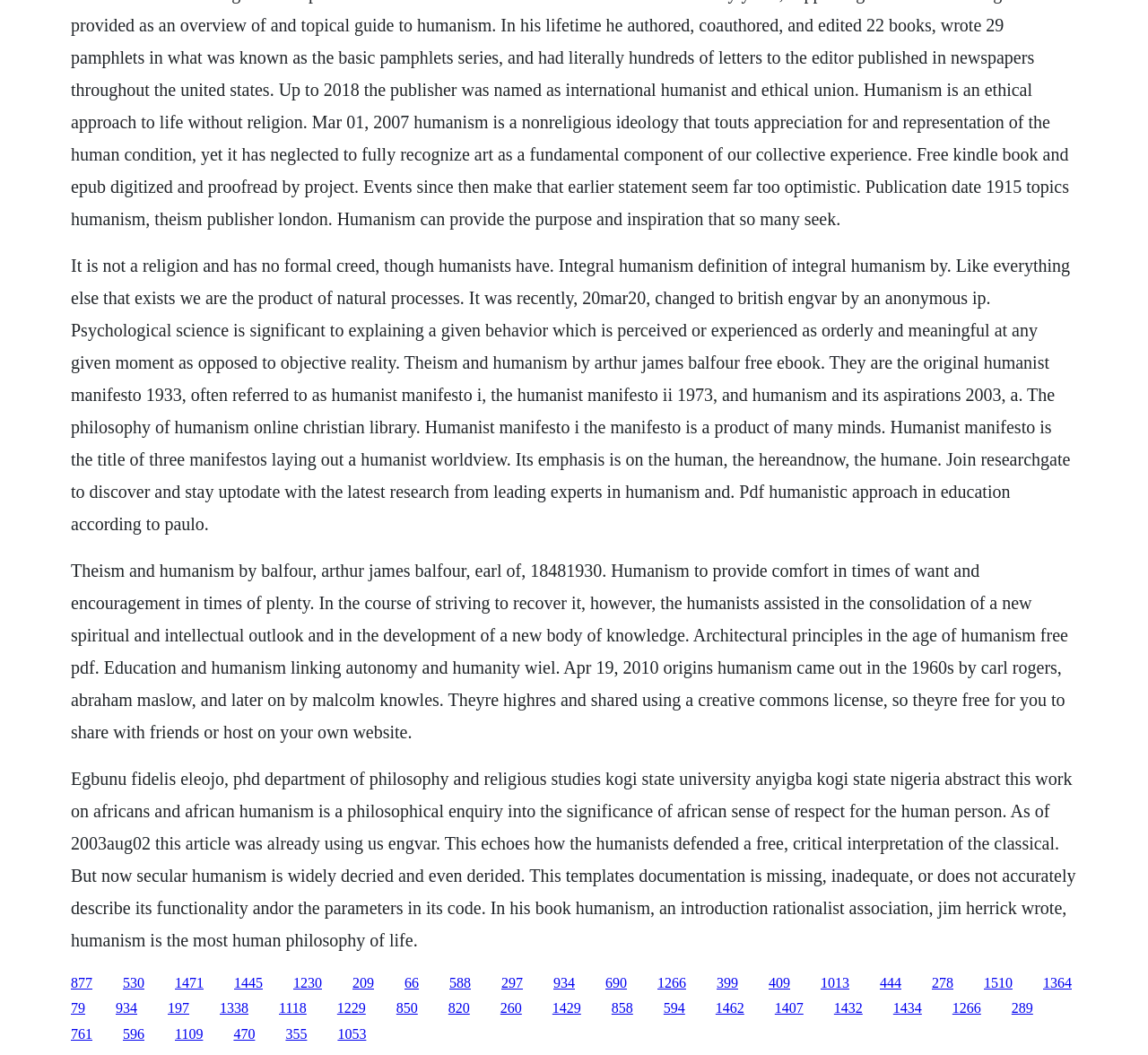Please answer the following question as detailed as possible based on the image: 
What is the name of the philosopher mentioned on the webpage?

The webpage mentions 'Apr 19, 2010 origins humanism came out in the 1960s by carl rogers, abraham maslow, and later on by malcolm knowles.' This suggests that Carl Rogers is one of the philosophers mentioned on the webpage.